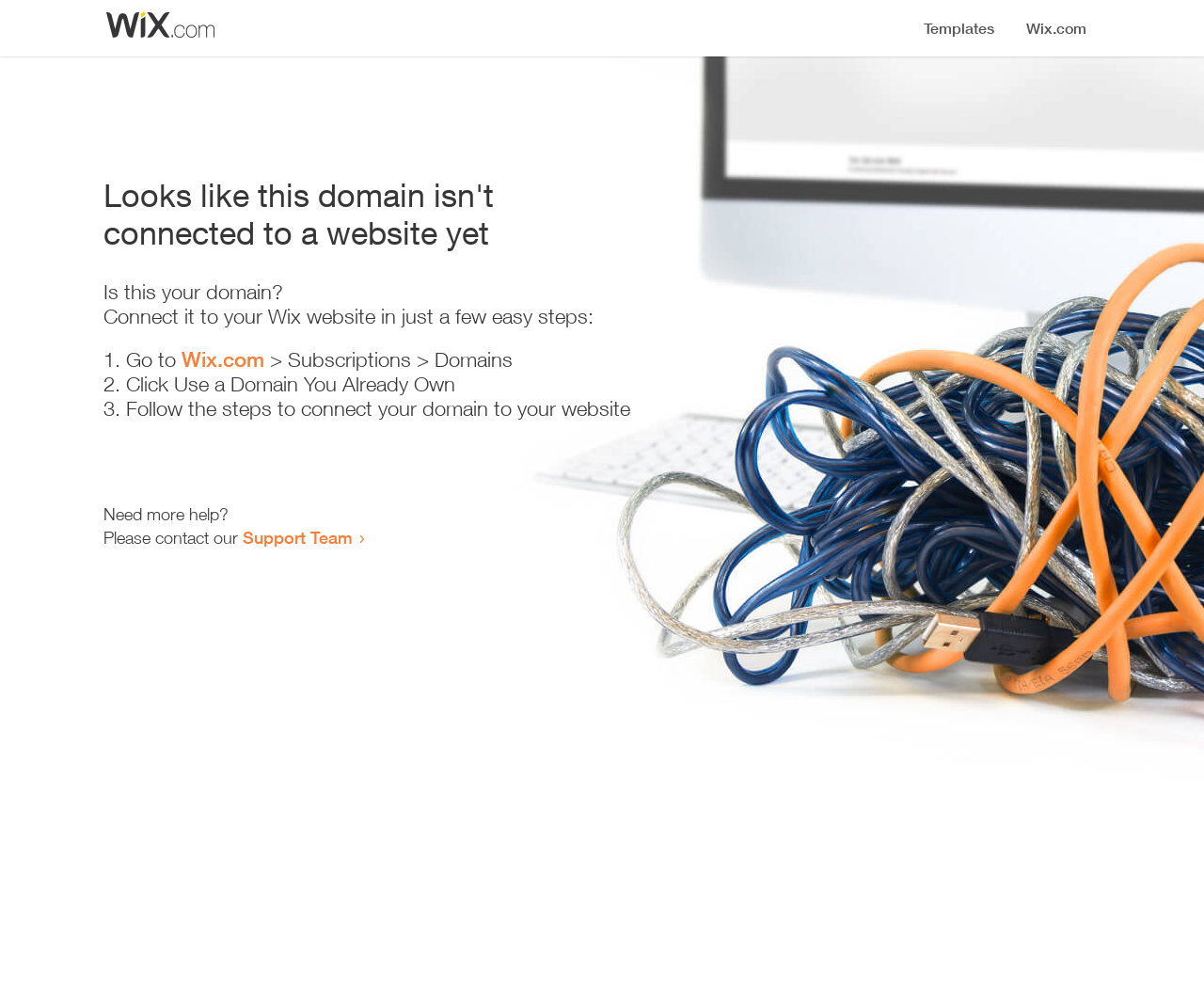Given the element description Wix.com, identify the bounding box coordinates for the UI element on the webpage screenshot. The format should be (top-left x, top-left y, bottom-right x, bottom-right y), with values between 0 and 1.

[0.151, 0.352, 0.22, 0.377]